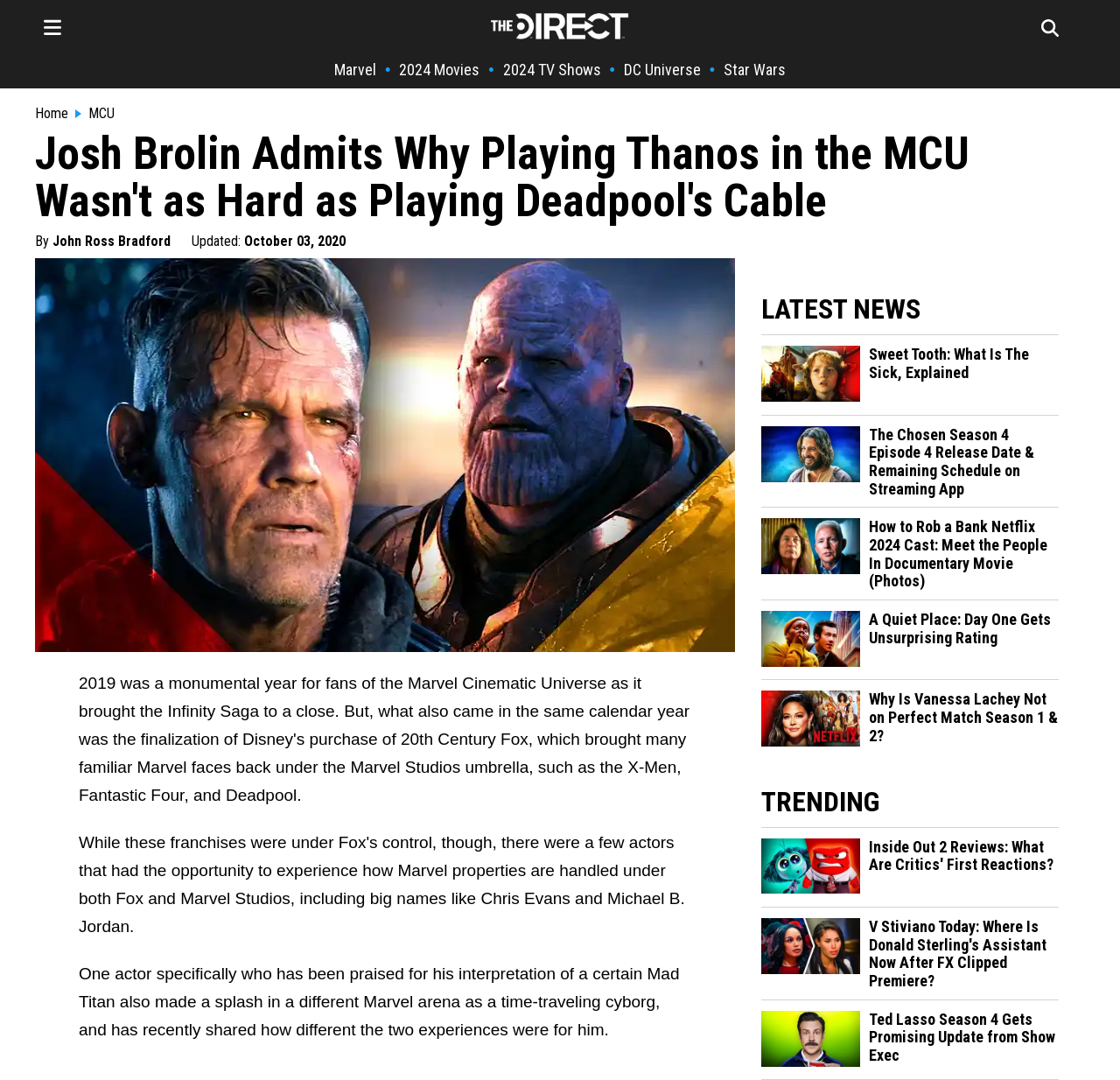What is the date of the main article?
Answer briefly with a single word or phrase based on the image.

October 03, 2020